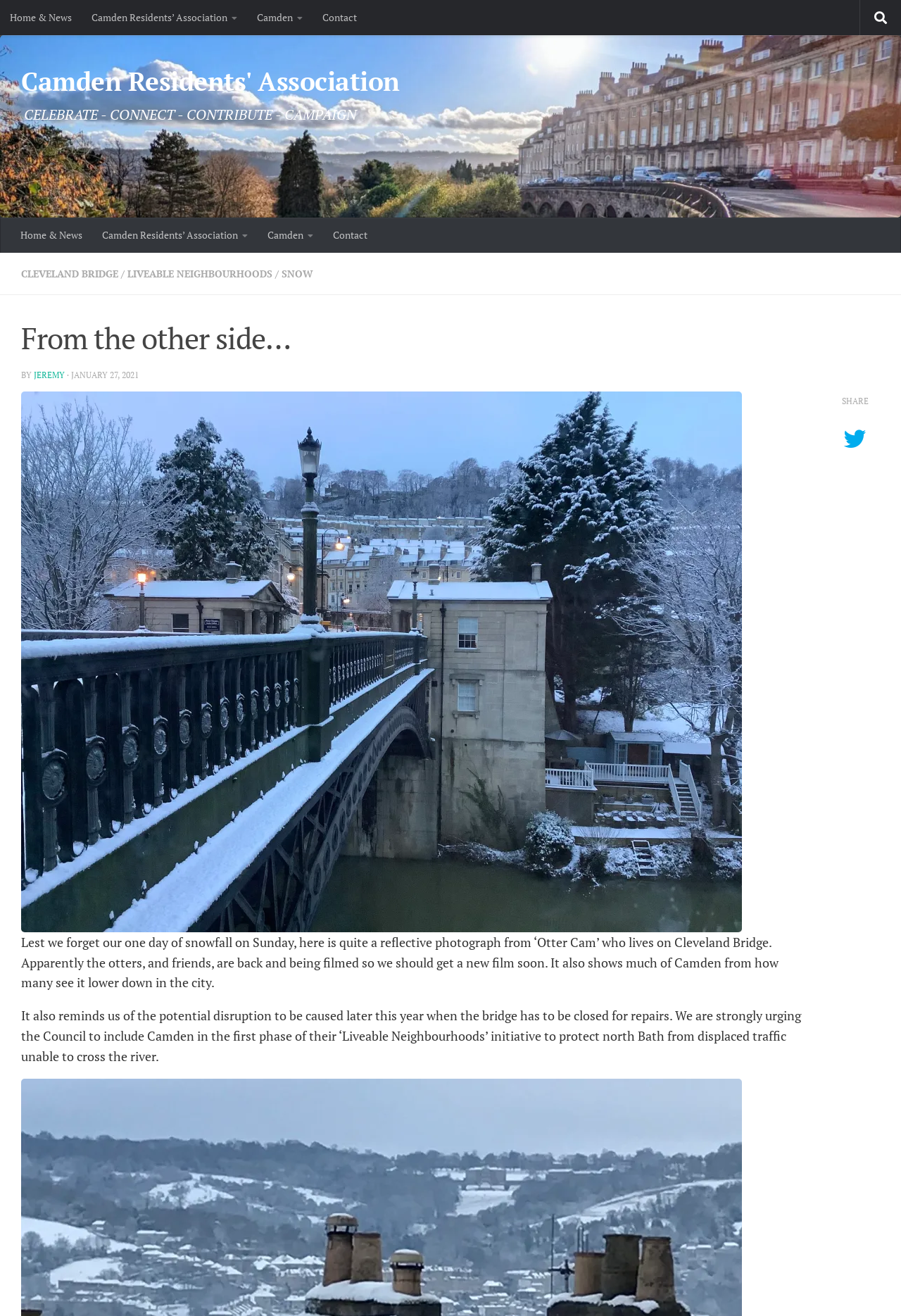Please identify and generate the text content of the webpage's main heading.

From the other side…